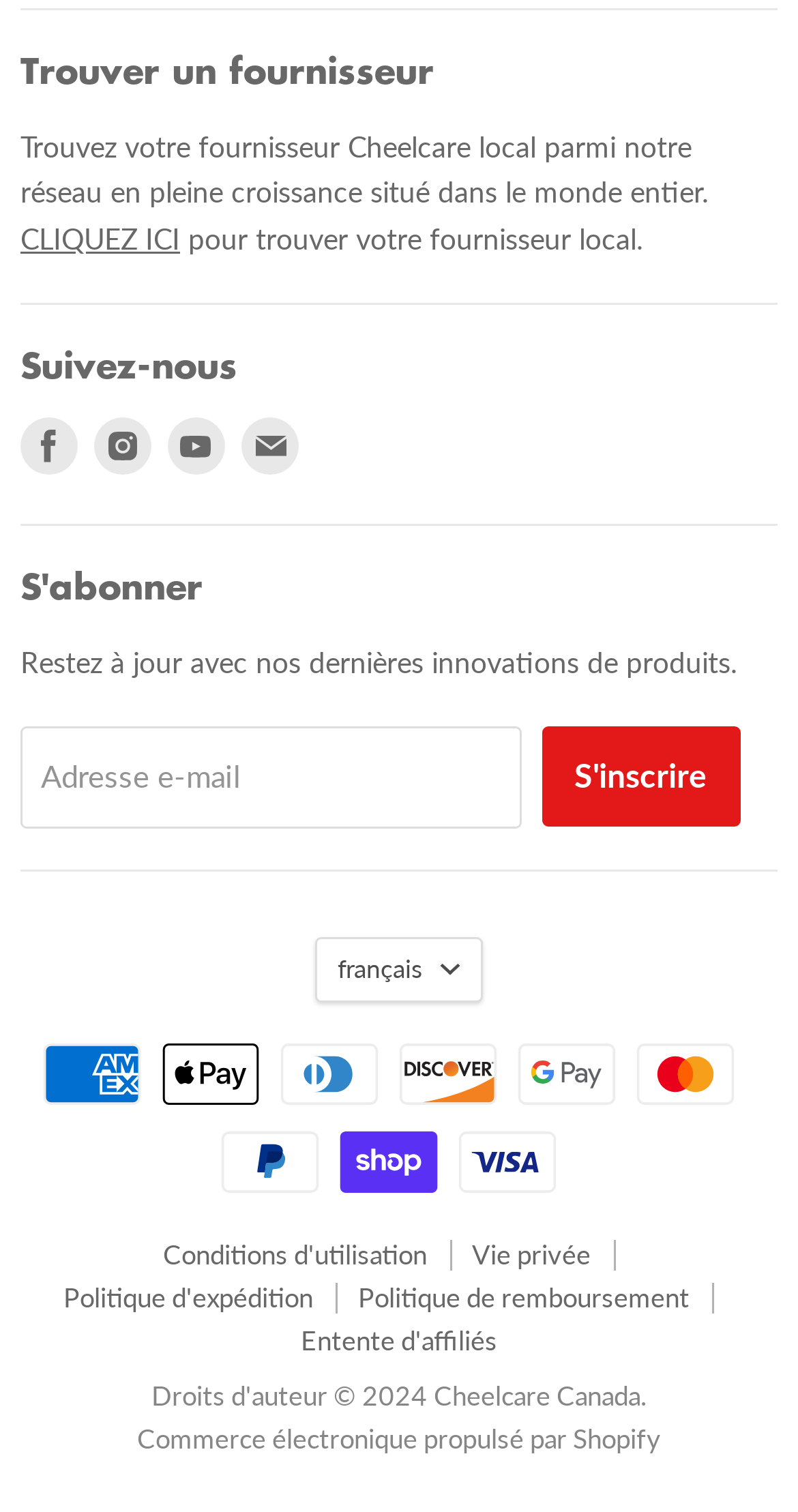Provide the bounding box coordinates for the area that should be clicked to complete the instruction: "View conditions of use".

[0.204, 0.819, 0.535, 0.84]